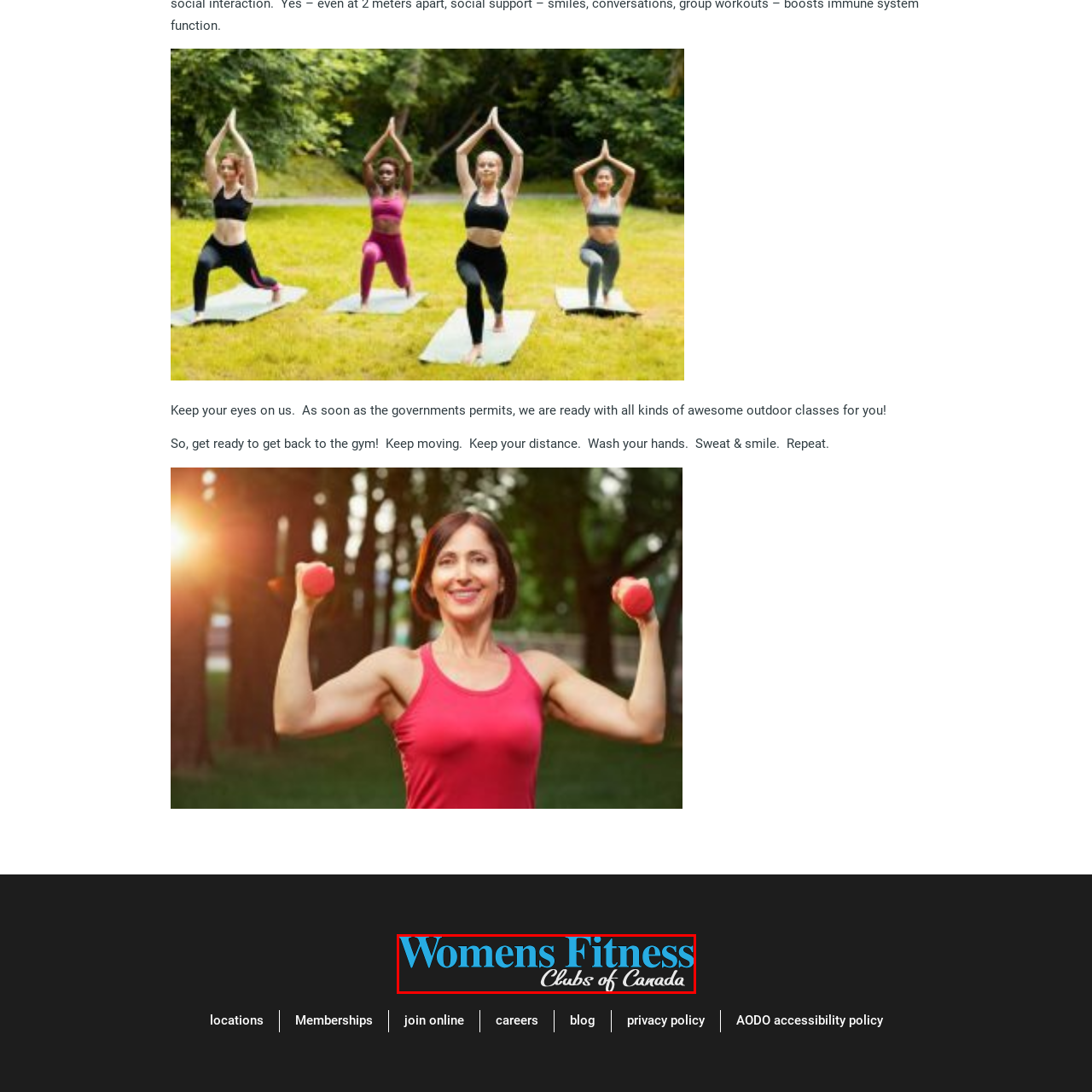Give a detailed narrative of the image enclosed by the red box.

The image features the logo of "Womens Fitness Clubs of Canada," prominently displayed in a stylish font. The text "Womens Fitness" is rendered in a vibrant blue color, conveying a sense of energy and empowerment, while "Clubs of Canada" is presented in a more subdued tone, creating a balanced visual hierarchy. This logo embodies the club's focus on promoting fitness and wellness among women across the country, reflecting an inclusive and supportive community dedicated to health and personal growth. The overall design conveys a welcoming atmosphere that encourages women to embrace an active lifestyle.